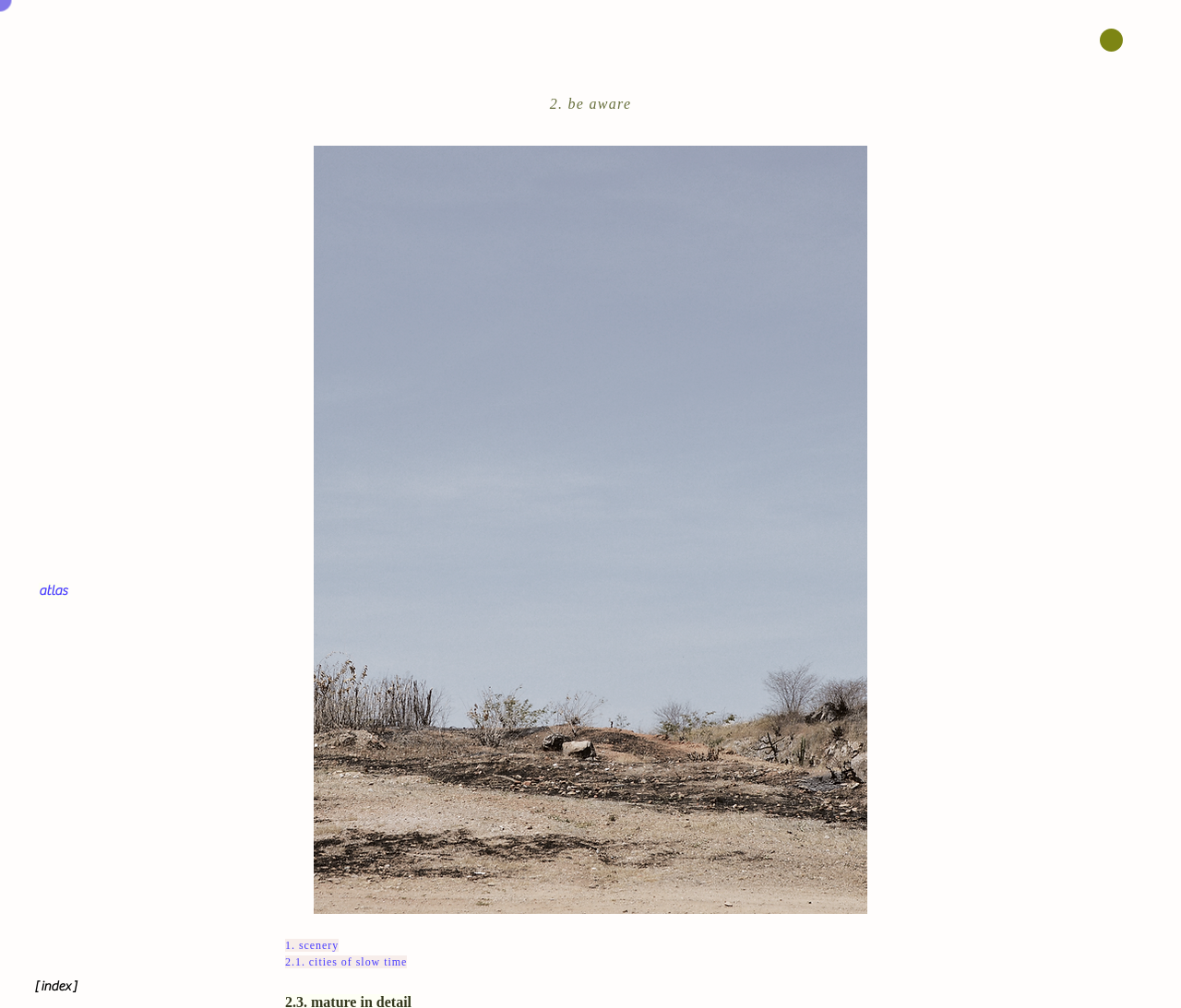Highlight the bounding box of the UI element that corresponds to this description: "1. scenery".

[0.241, 0.931, 0.287, 0.944]